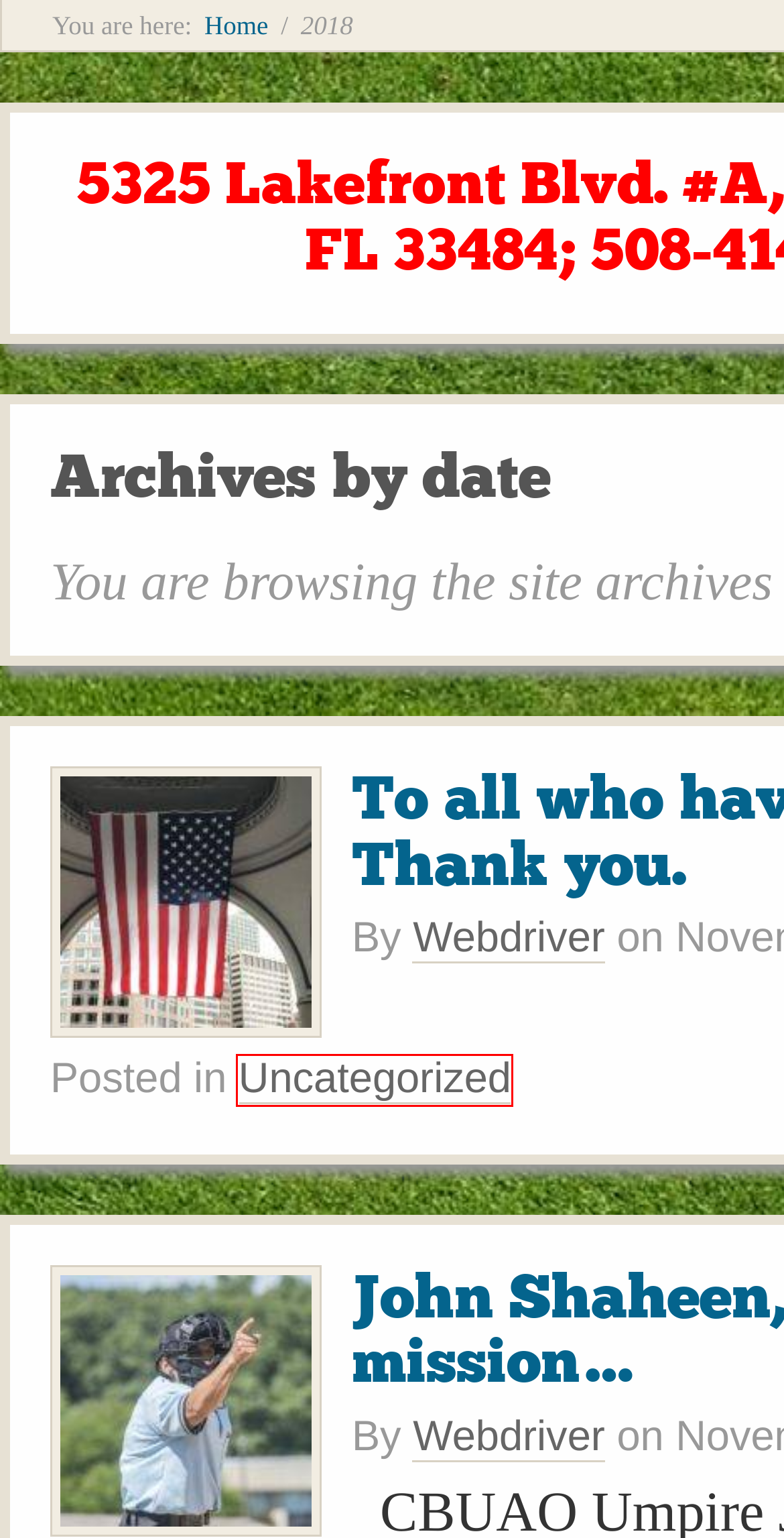You’re provided with a screenshot of a webpage that has a red bounding box around an element. Choose the best matching webpage description for the new page after clicking the element in the red box. The options are:
A. 2018 NEIBA All-Star Game
B. About Us
C. West Haven Twilight League Rules
D. Uncategorized
E. Webdriver
F. Best of friends
G. CBUAO: College Baseball Umpire Assigners
H. News

D